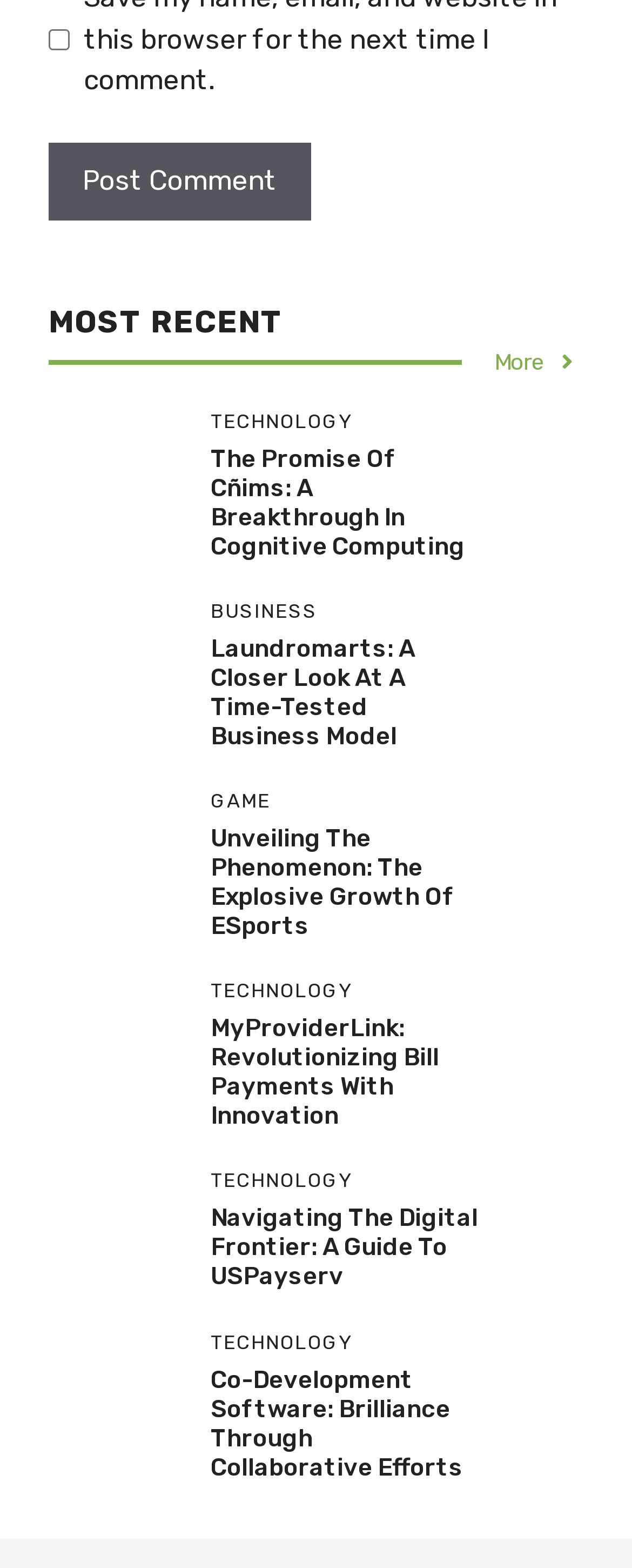Please provide the bounding box coordinates in the format (top-left x, top-left y, bottom-right x, bottom-right y). Remember, all values are floating point numbers between 0 and 1. What is the bounding box coordinate of the region described as: alt="co-development software"

[0.077, 0.888, 0.282, 0.908]